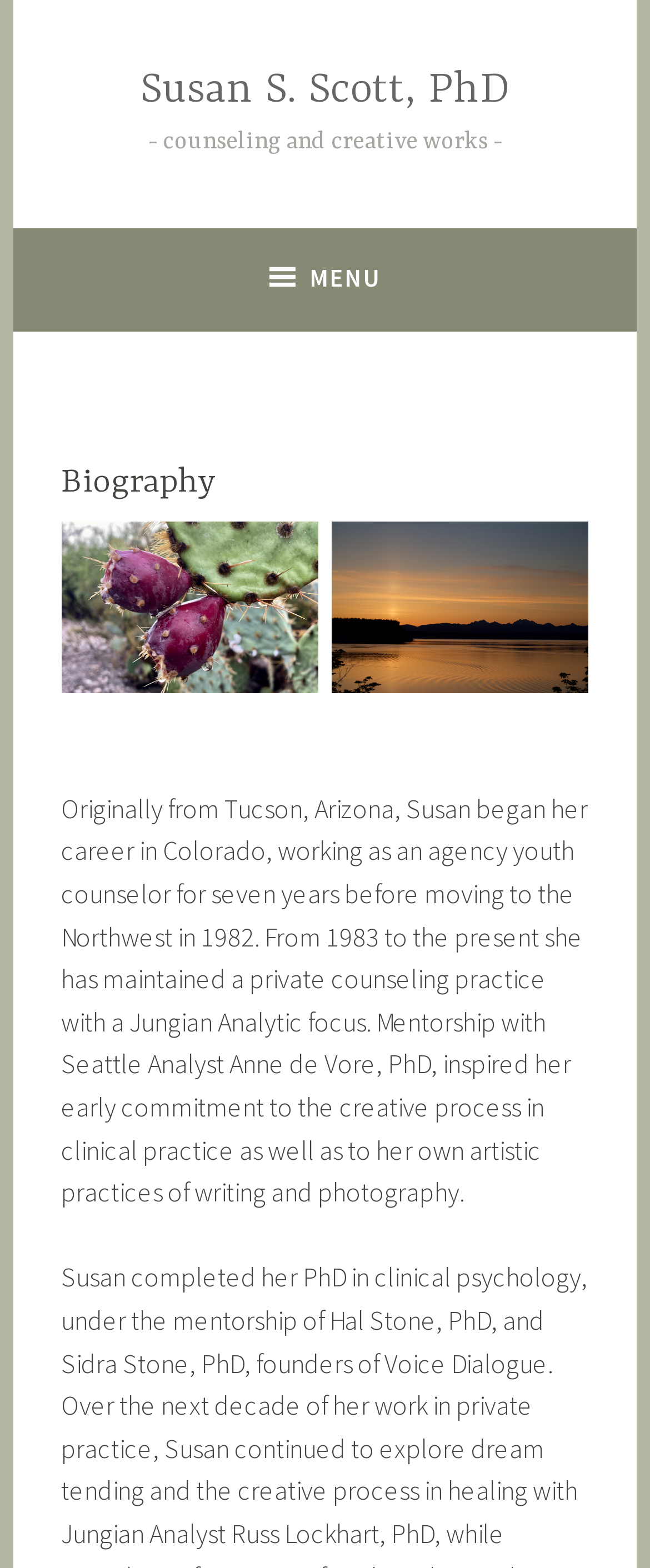Where is Susan S. Scott originally from?
Please provide a comprehensive answer based on the visual information in the image.

According to the webpage, Susan S. Scott is originally from Tucson, Arizona, as mentioned in the paragraph describing her background.